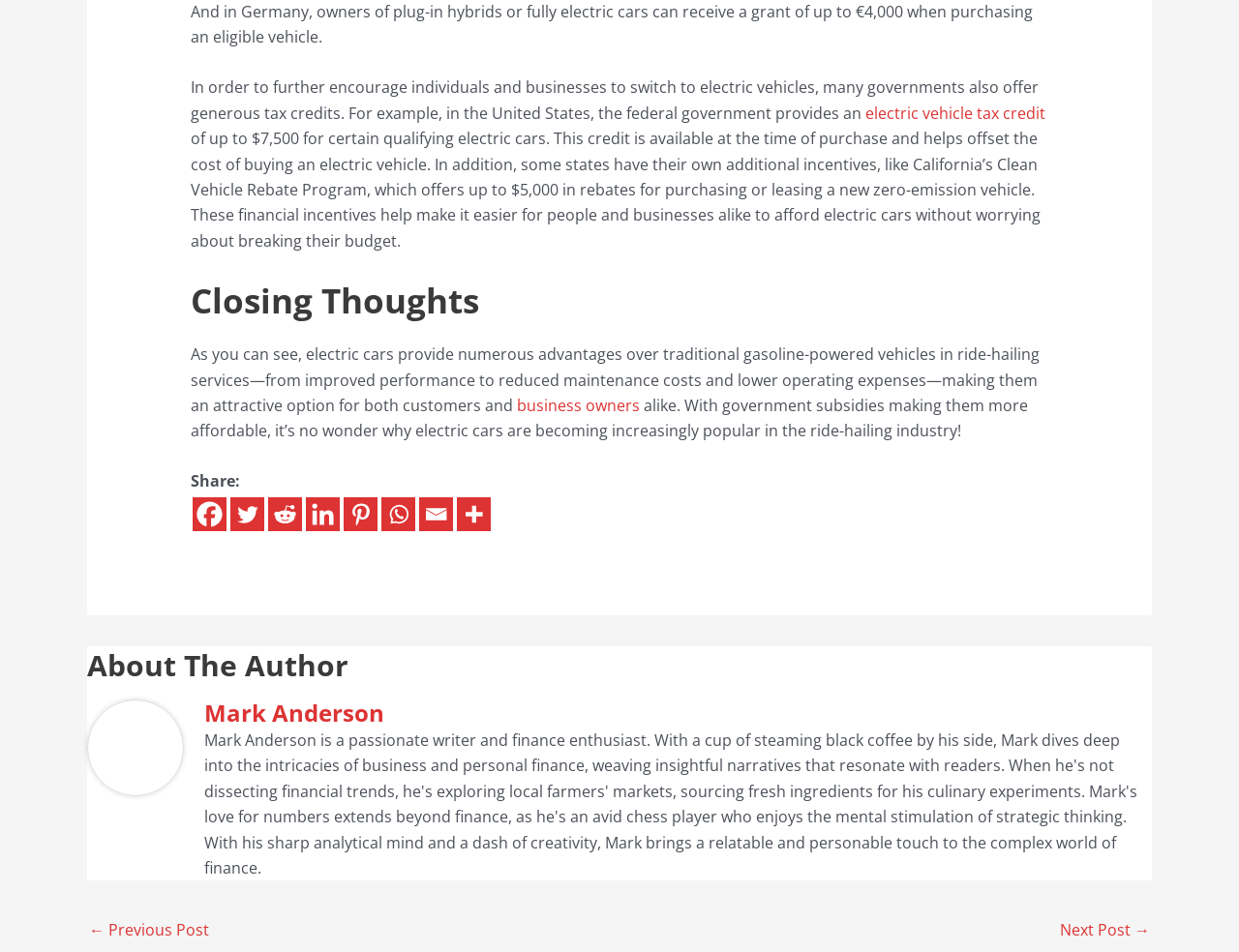Kindly respond to the following question with a single word or a brief phrase: 
Who is the author of this article?

Mark Anderson